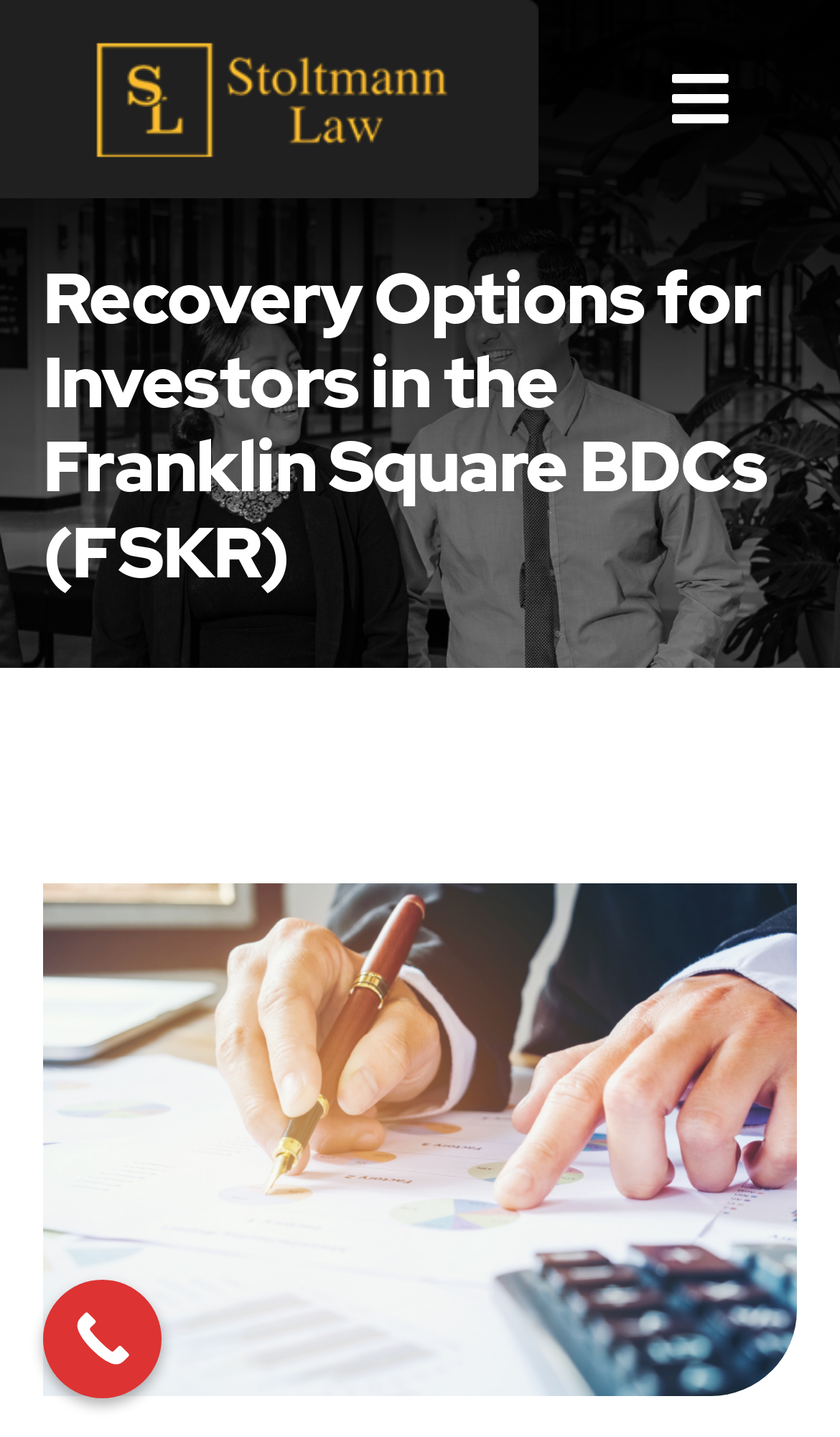Please determine the bounding box of the UI element that matches this description: Call Now Button. The coordinates should be given as (top-left x, top-left y, bottom-right x, bottom-right y), with all values between 0 and 1.

[0.051, 0.891, 0.192, 0.973]